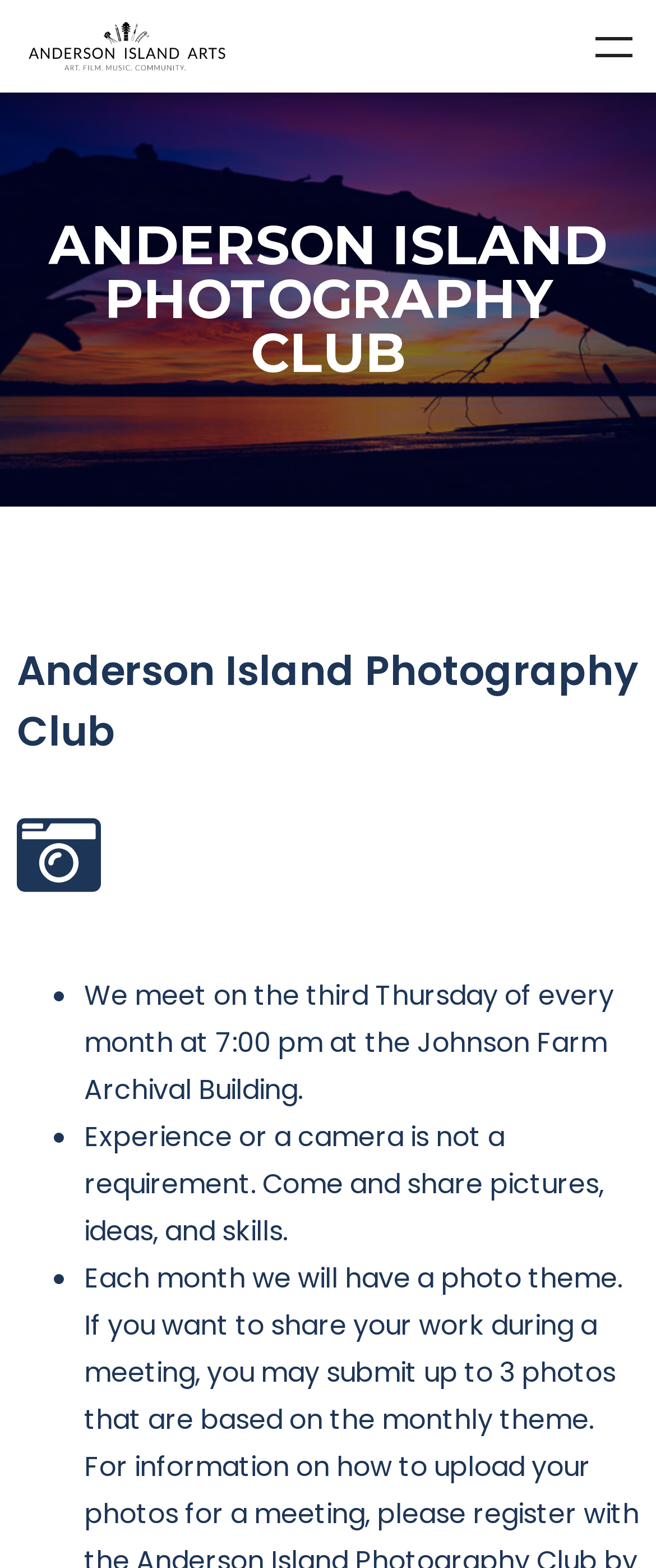Please provide a one-word or short phrase answer to the question:
What is the time of the club meetings?

7:00 pm